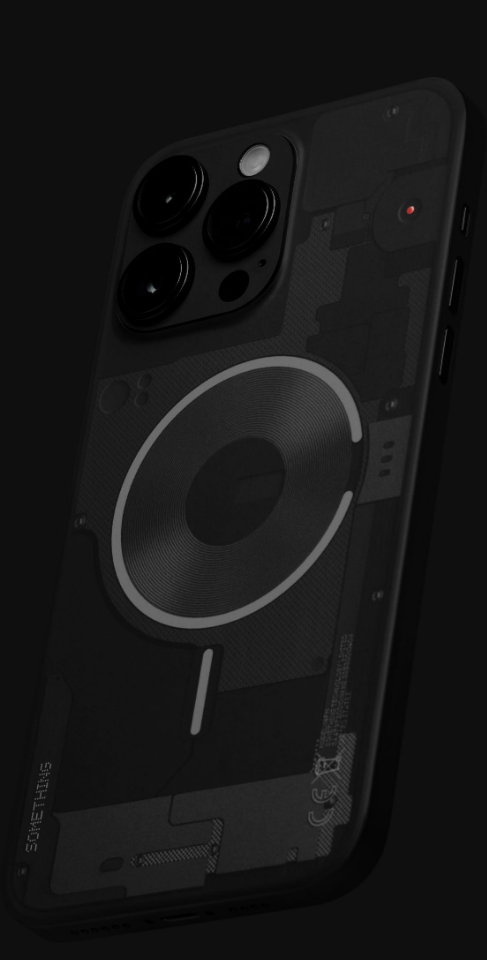Provide a thorough description of what you see in the image.

The image features a sleek, modern smartphone showcased against a dark background. The device is highlighted by its innovative transparent design, revealing intricate internal components, which contribute to its futuristic aesthetic. Prominent at the top left are three prominent camera lenses, accompanied by a small red dot, signaling a potential flash or sensor. Centrally, a large circular feature is visible, likely showcasing wireless charging capabilities or aesthetic detailing. The edges of the phone are sleek, featuring buttons that blend seamlessly into the design. Overall, the image embodies cutting-edge technology and design, appealing to tech enthusiasts and highlighting the merging of form and functionality.